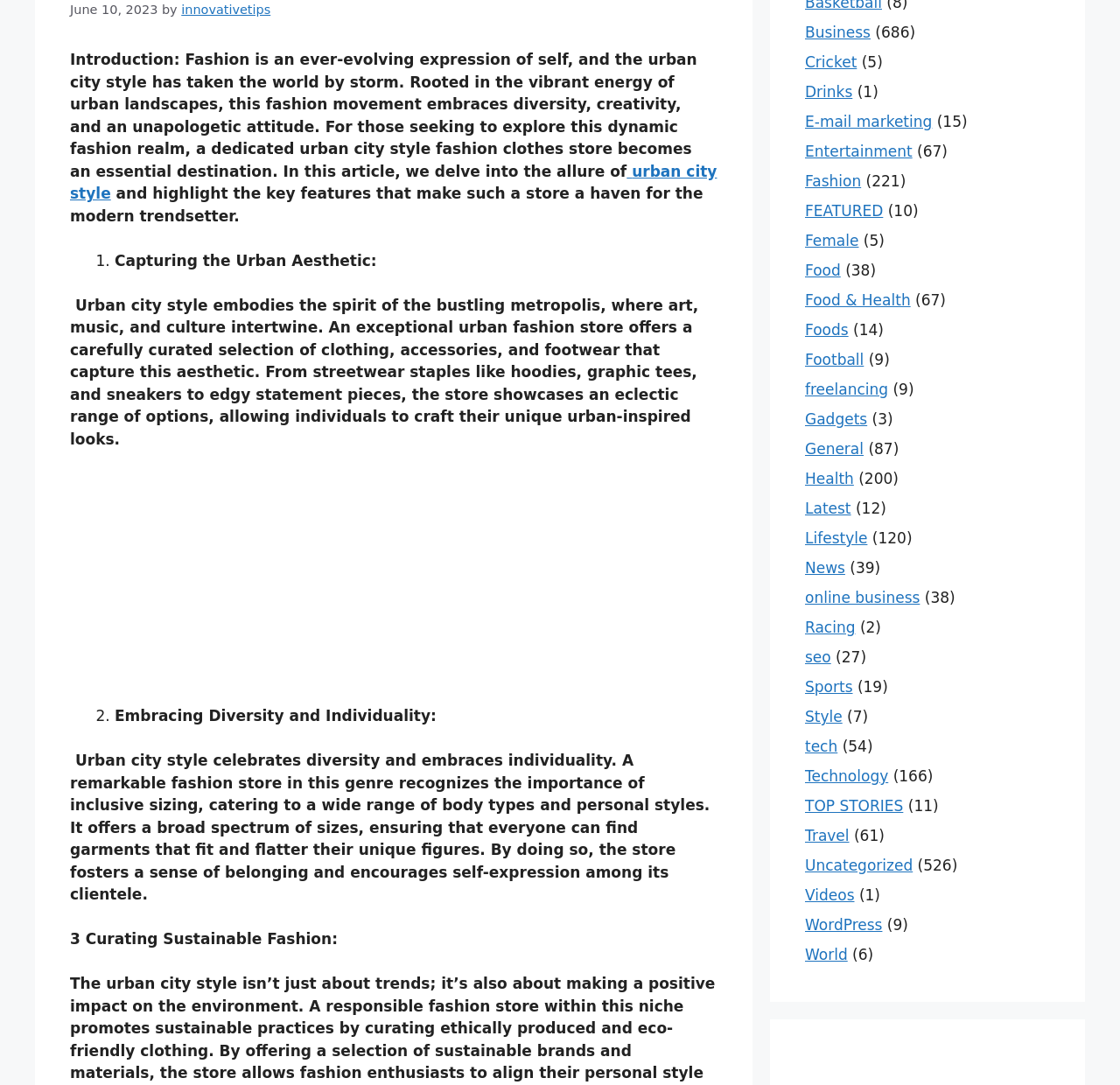How many categories are listed on the webpage?
From the image, provide a succinct answer in one word or a short phrase.

30